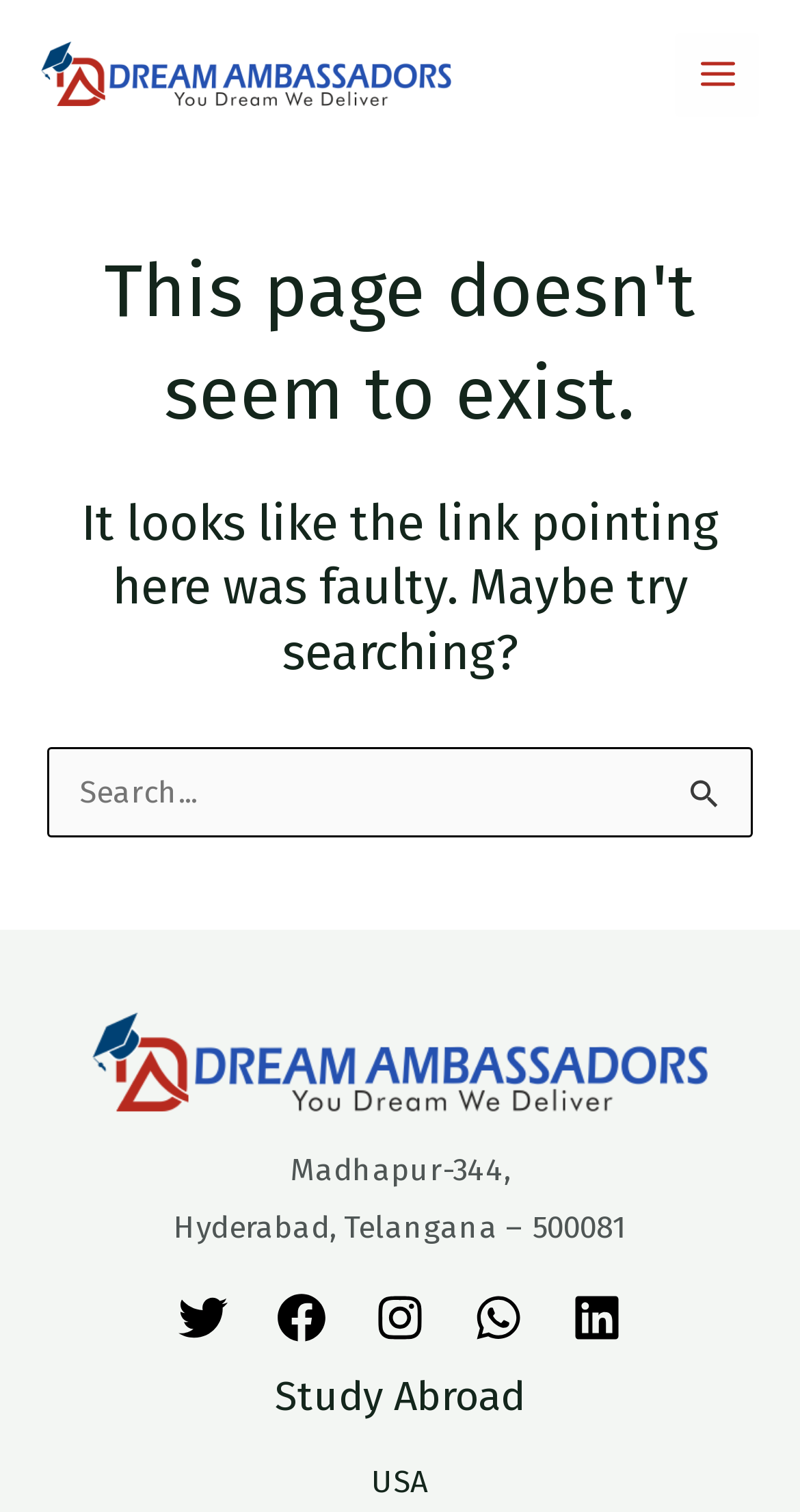Locate and extract the headline of this webpage.

This page doesn't seem to exist.